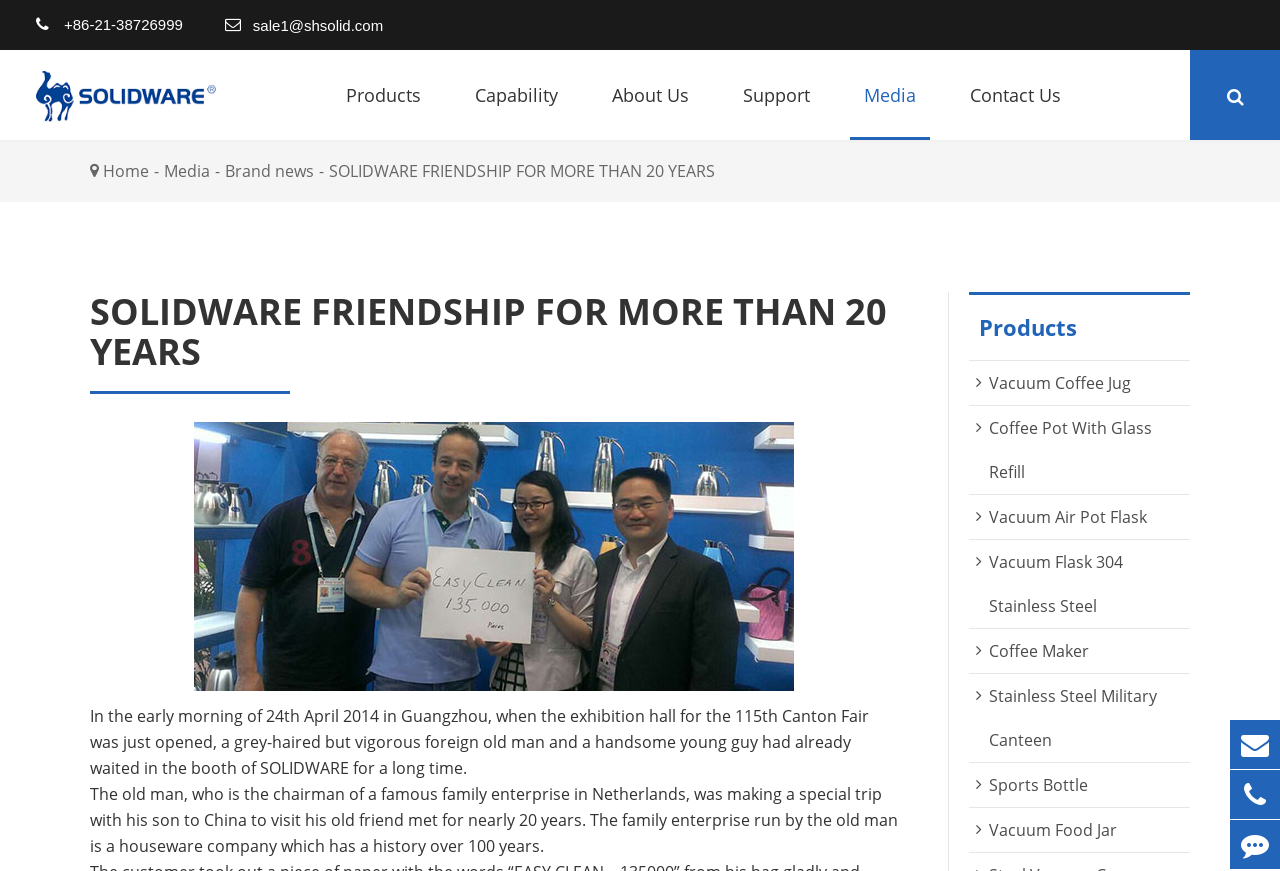Answer with a single word or phrase: 
What is the product category?

Houseware